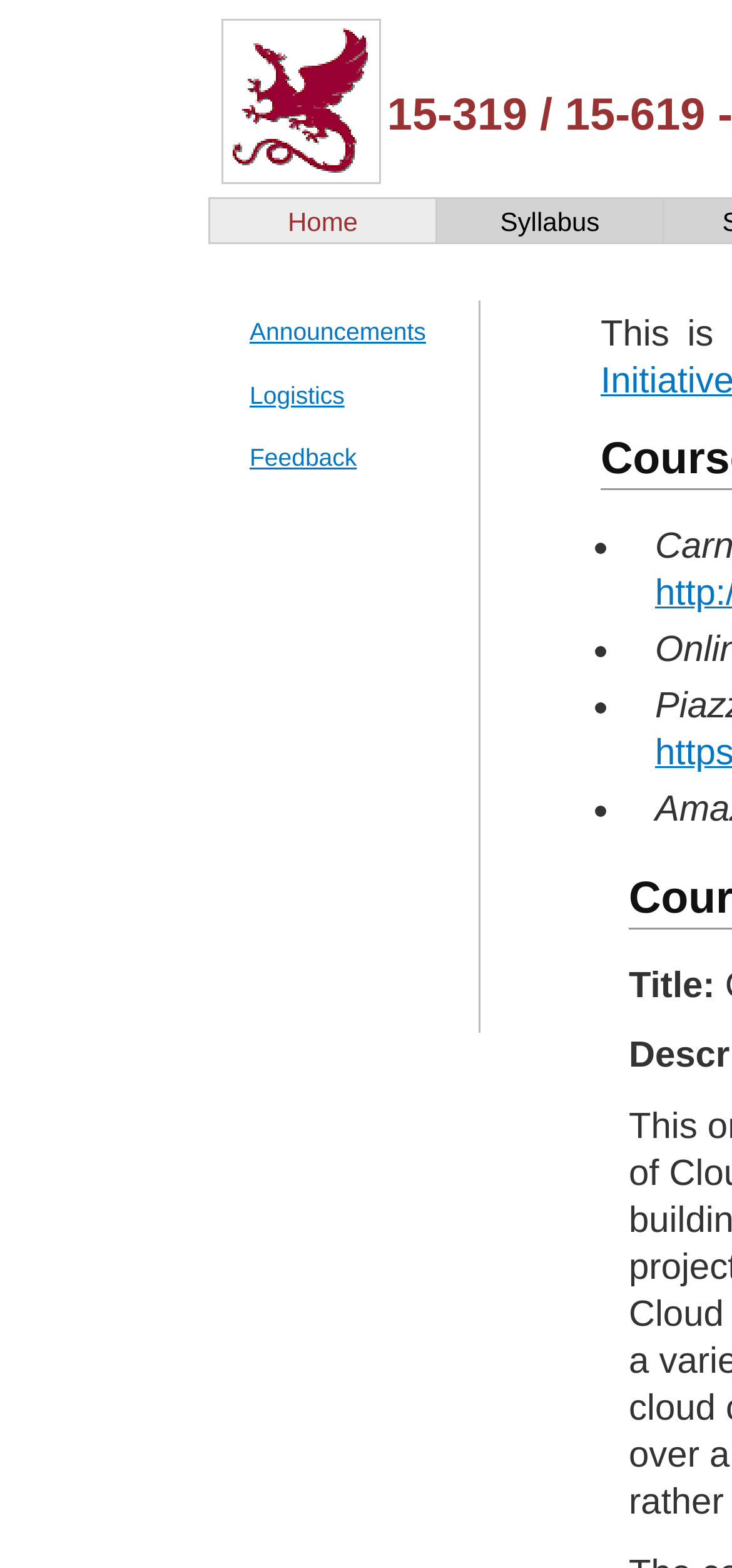Describe all significant elements and features of the webpage.

The webpage is the home page for CMU 15-619 Fall 2014. At the top left, there is a logo of the School of Computer Science (SCS). Below the logo, there are four main navigation links: "Home", "Syllabus", and two more links that are not immediately visible. The "Home" link is located at the top center, while the "Syllabus" link is at the top right.

On the left side of the page, there are four links: "Announcements", "Logistics", and "Feedback", which are stacked vertically. These links are positioned below the navigation links.

On the right side of the page, there is a list of four bullet points, indicated by the "•" symbol. Below the bullet points, there is a label "Title:".

Overall, the webpage has a simple layout with a prominent logo at the top and clear navigation links on the left and top.